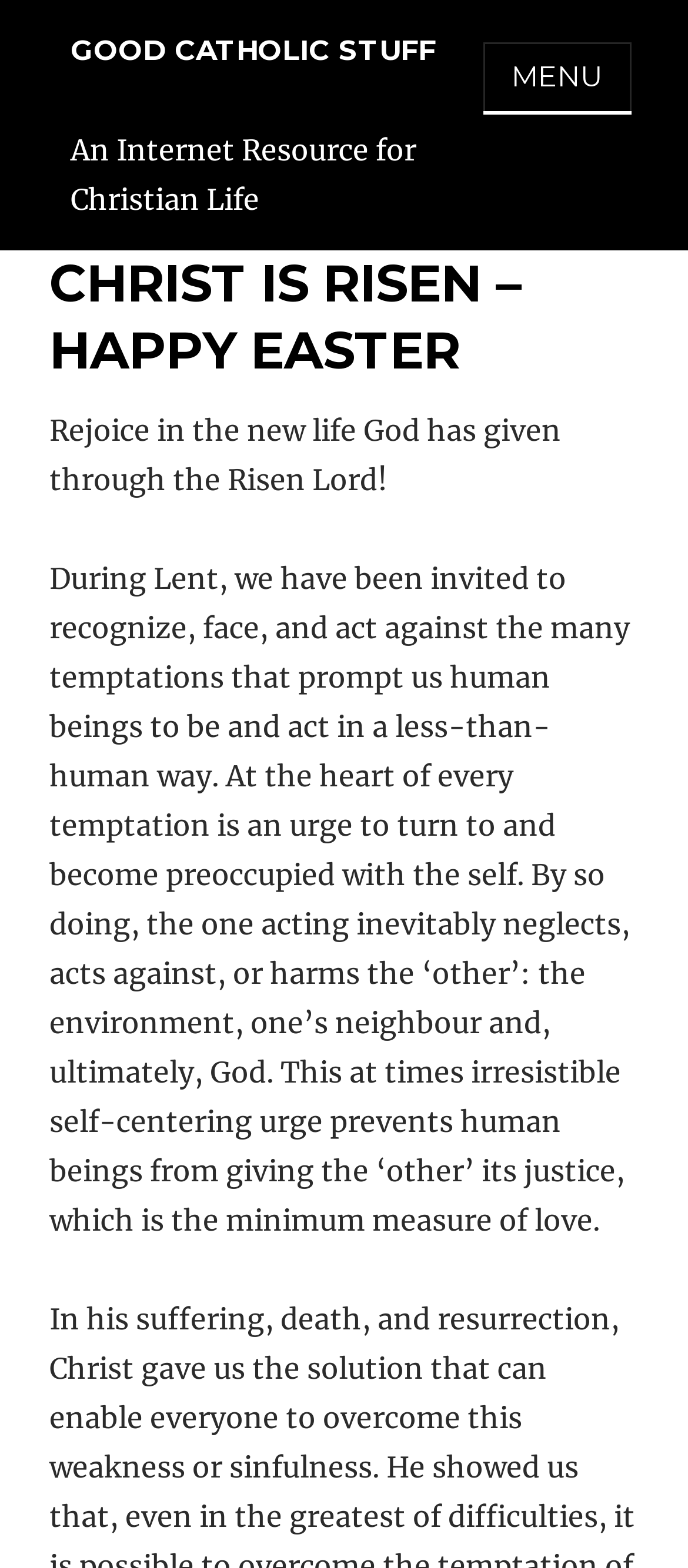Please respond to the question with a concise word or phrase:
How many paragraphs of text are on the page?

2